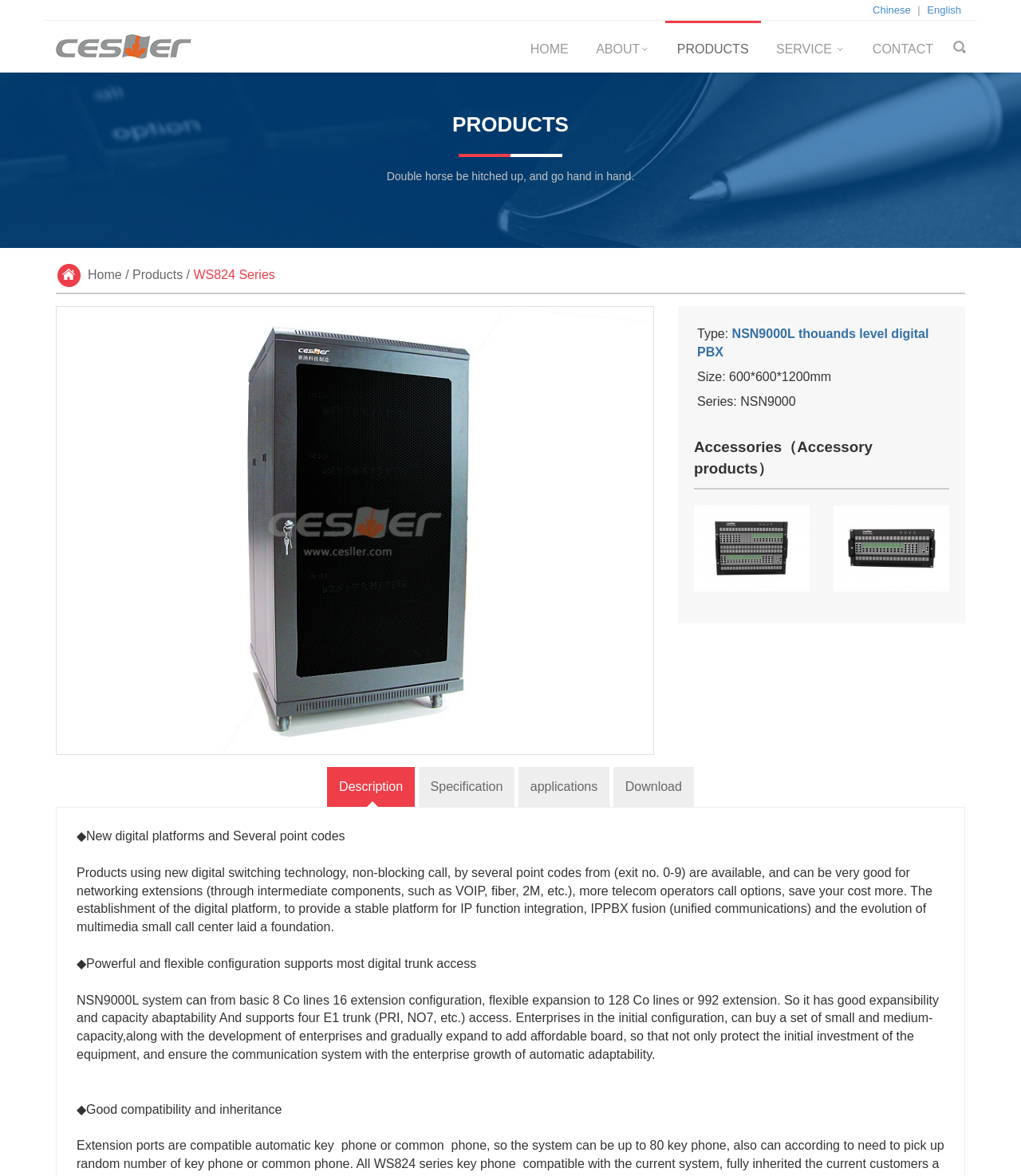Provide a brief response in the form of a single word or phrase:
What is the name of the product series?

NSN9000